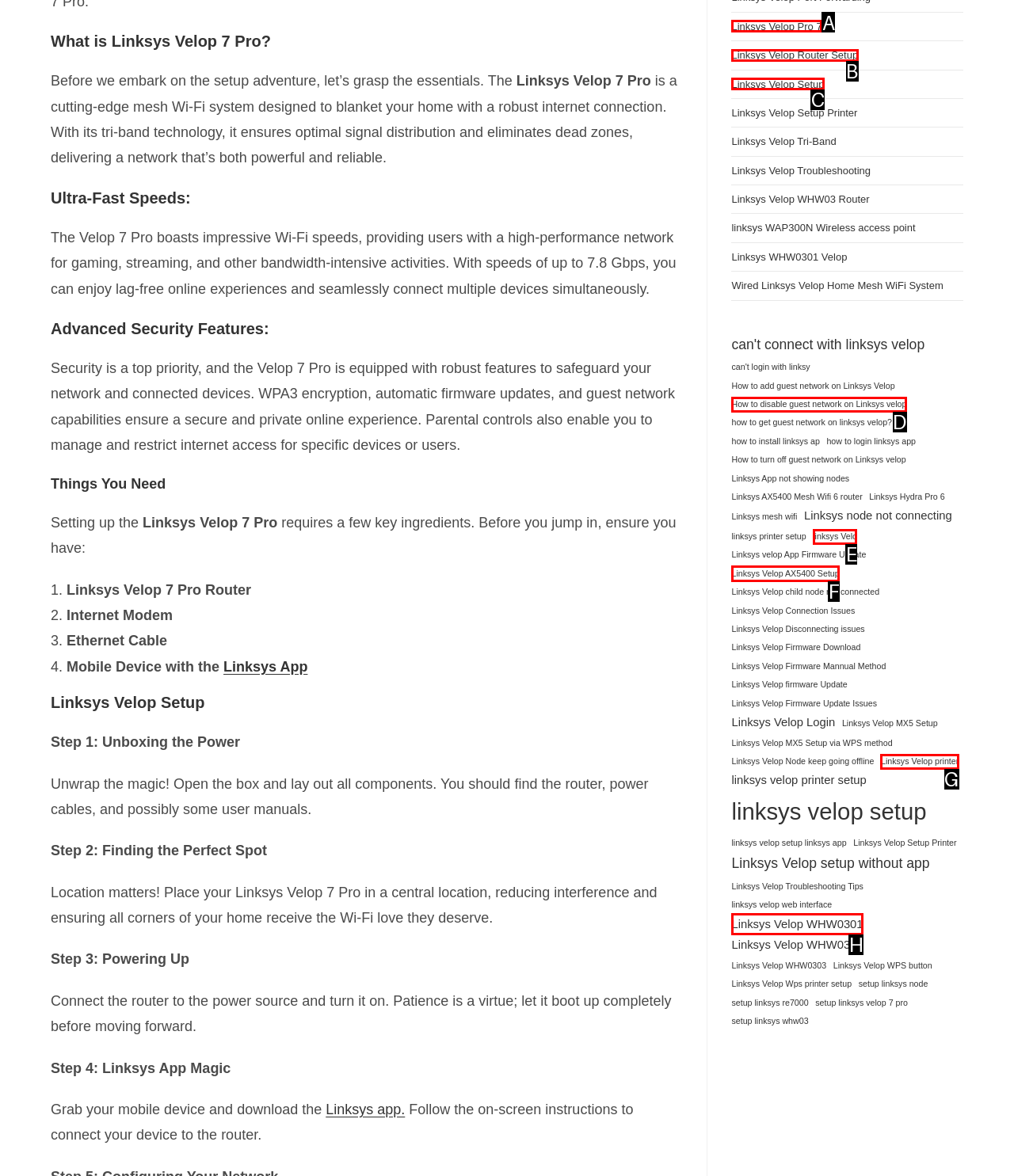Given the description: Linksys Velop AX5400 Setup, choose the HTML element that matches it. Indicate your answer with the letter of the option.

F